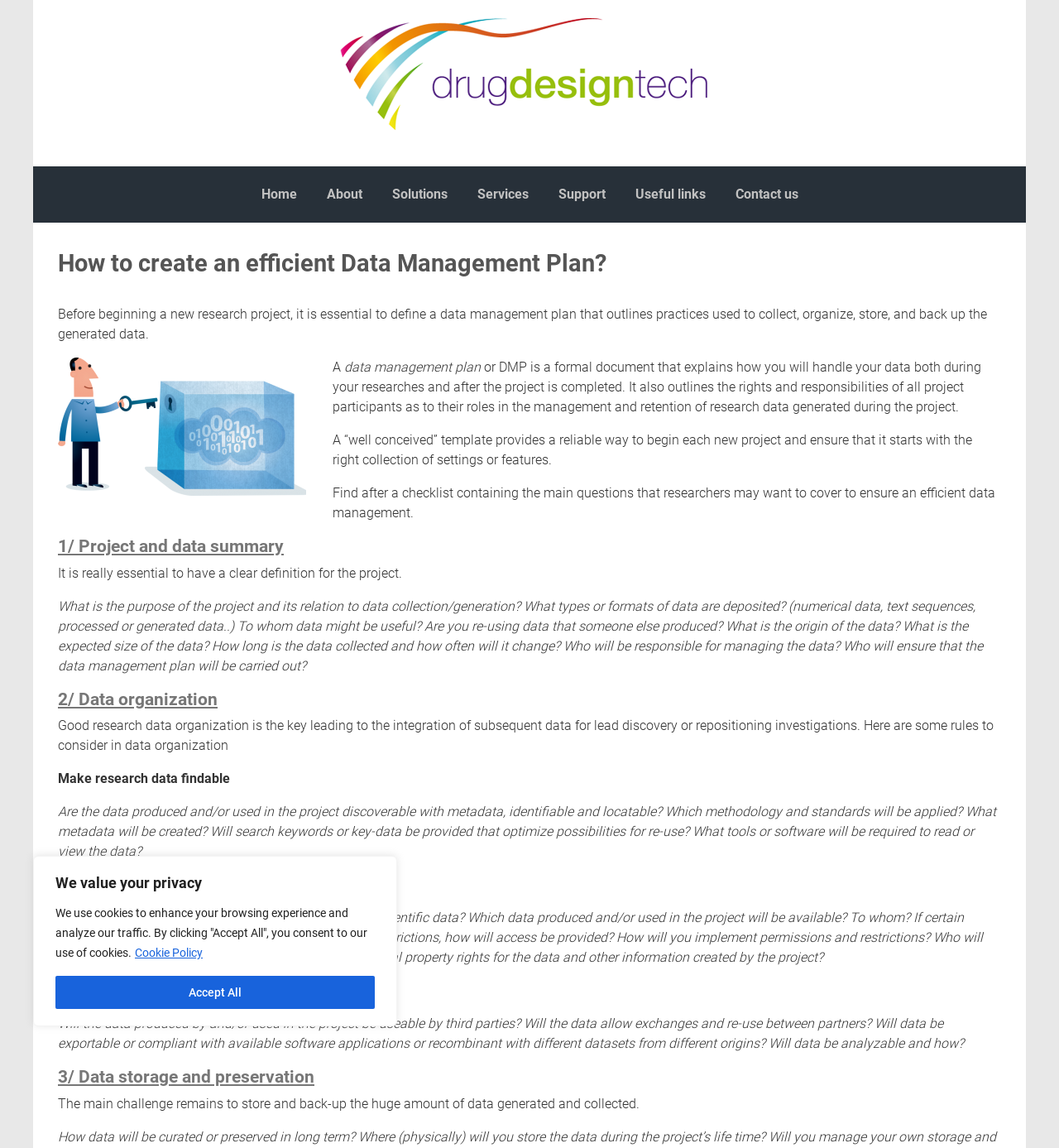Determine the coordinates of the bounding box that should be clicked to complete the instruction: "Click the 'Drugdesigntech SA' link". The coordinates should be represented by four float numbers between 0 and 1: [left, top, right, bottom].

[0.318, 0.06, 0.682, 0.073]